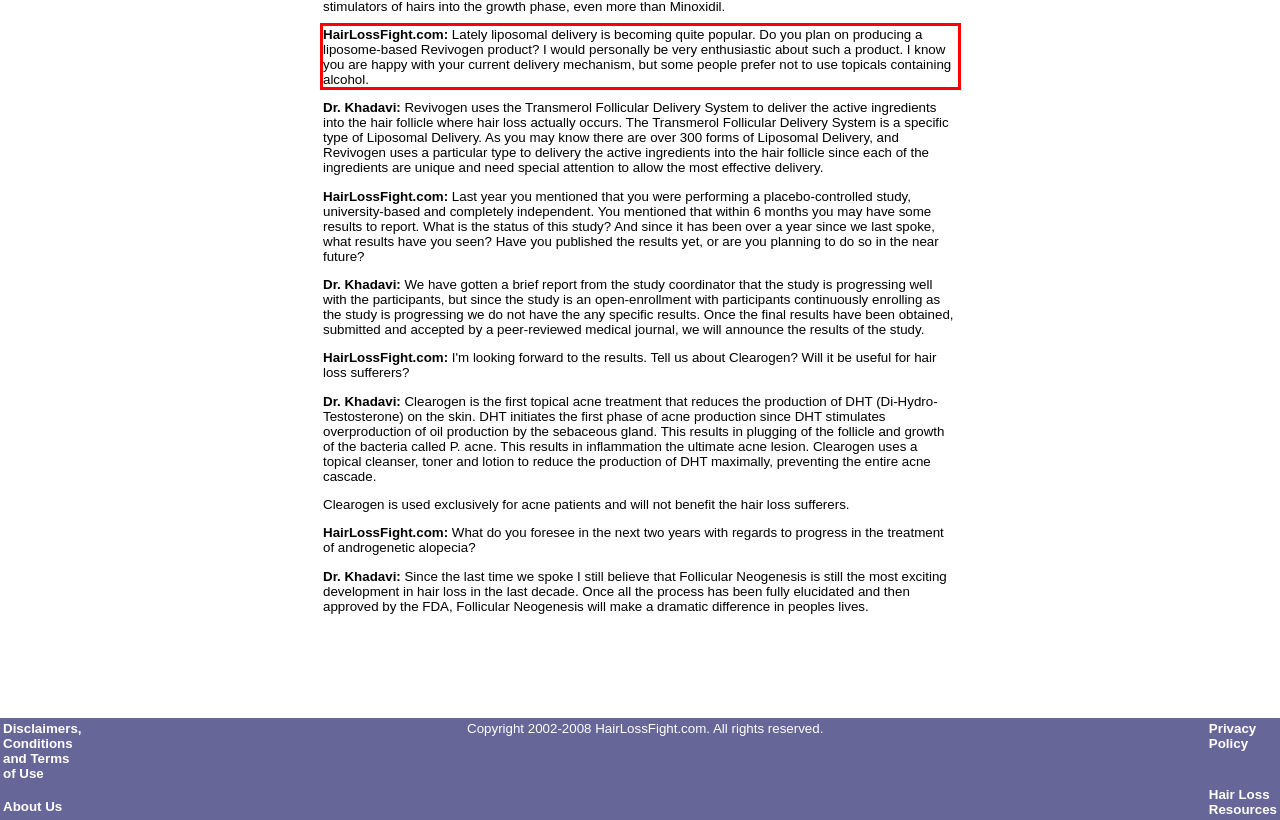Identify the red bounding box in the webpage screenshot and perform OCR to generate the text content enclosed.

HairLossFight.com: Lately liposomal delivery is becoming quite popular. Do you plan on producing a liposome-based Revivogen product? I would personally be very enthusiastic about such a product. I know you are happy with your current delivery mechanism, but some people prefer not to use topicals containing alcohol.